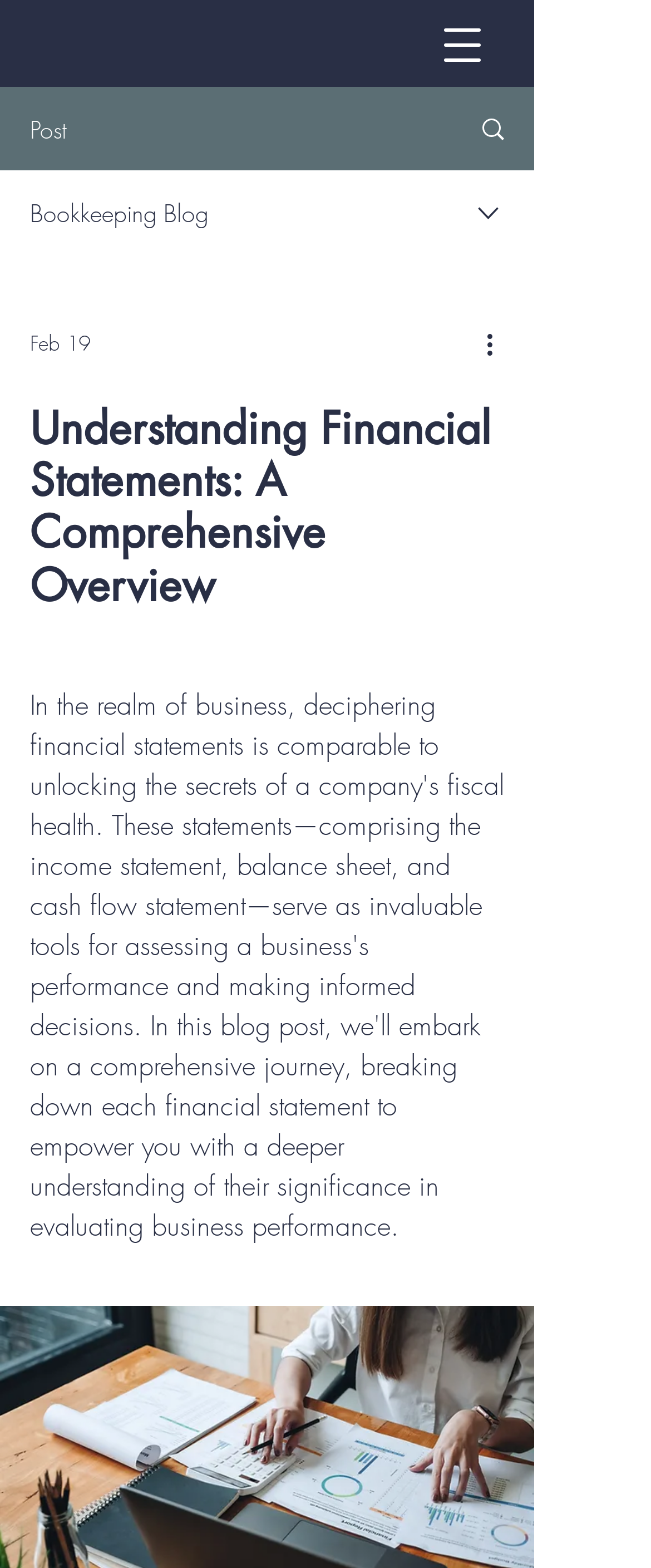Determine the bounding box coordinates in the format (top-left x, top-left y, bottom-right x, bottom-right y). Ensure all values are floating point numbers between 0 and 1. Identify the bounding box of the UI element described by: aria-label="Open navigation menu"

[0.646, 0.002, 0.774, 0.055]